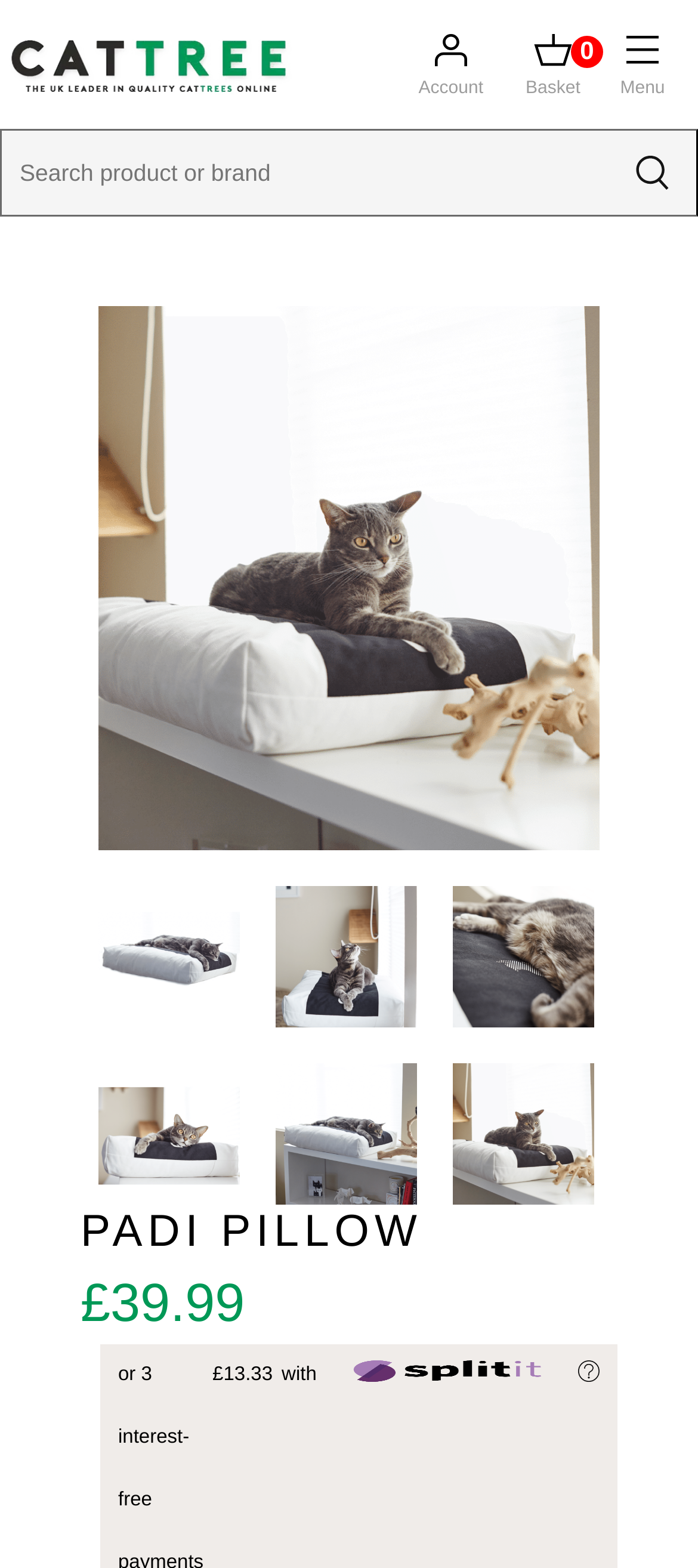What is the alternative payment method offered?
Examine the screenshot and reply with a single word or phrase.

SPLITIT